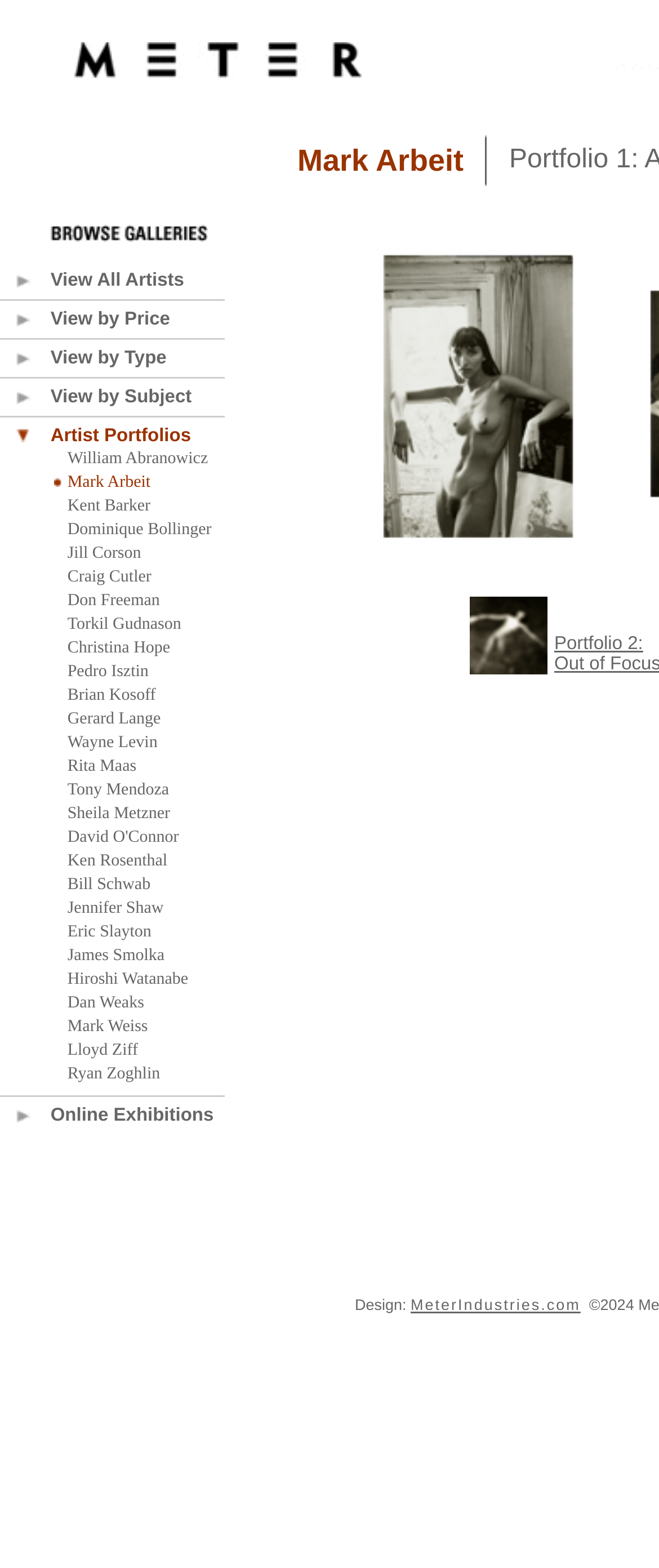Please identify the bounding box coordinates of the element that needs to be clicked to perform the following instruction: "View Mark Arbeit's portfolio".

[0.102, 0.302, 0.228, 0.314]